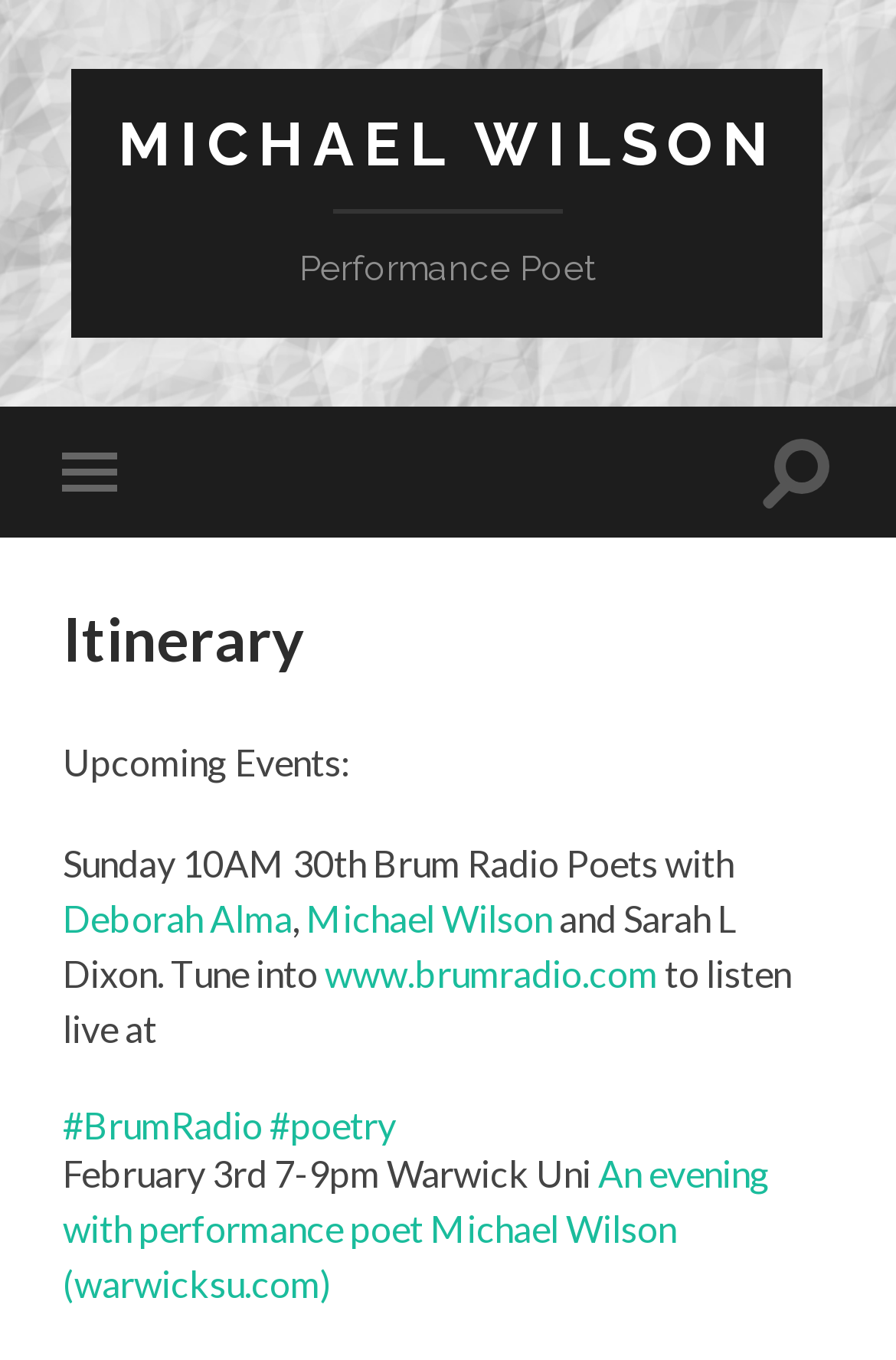Please determine the bounding box coordinates for the UI element described here. Use the format (top-left x, top-left y, bottom-right x, bottom-right y) with values bounded between 0 and 1: Michael Wilson

[0.132, 0.079, 0.868, 0.132]